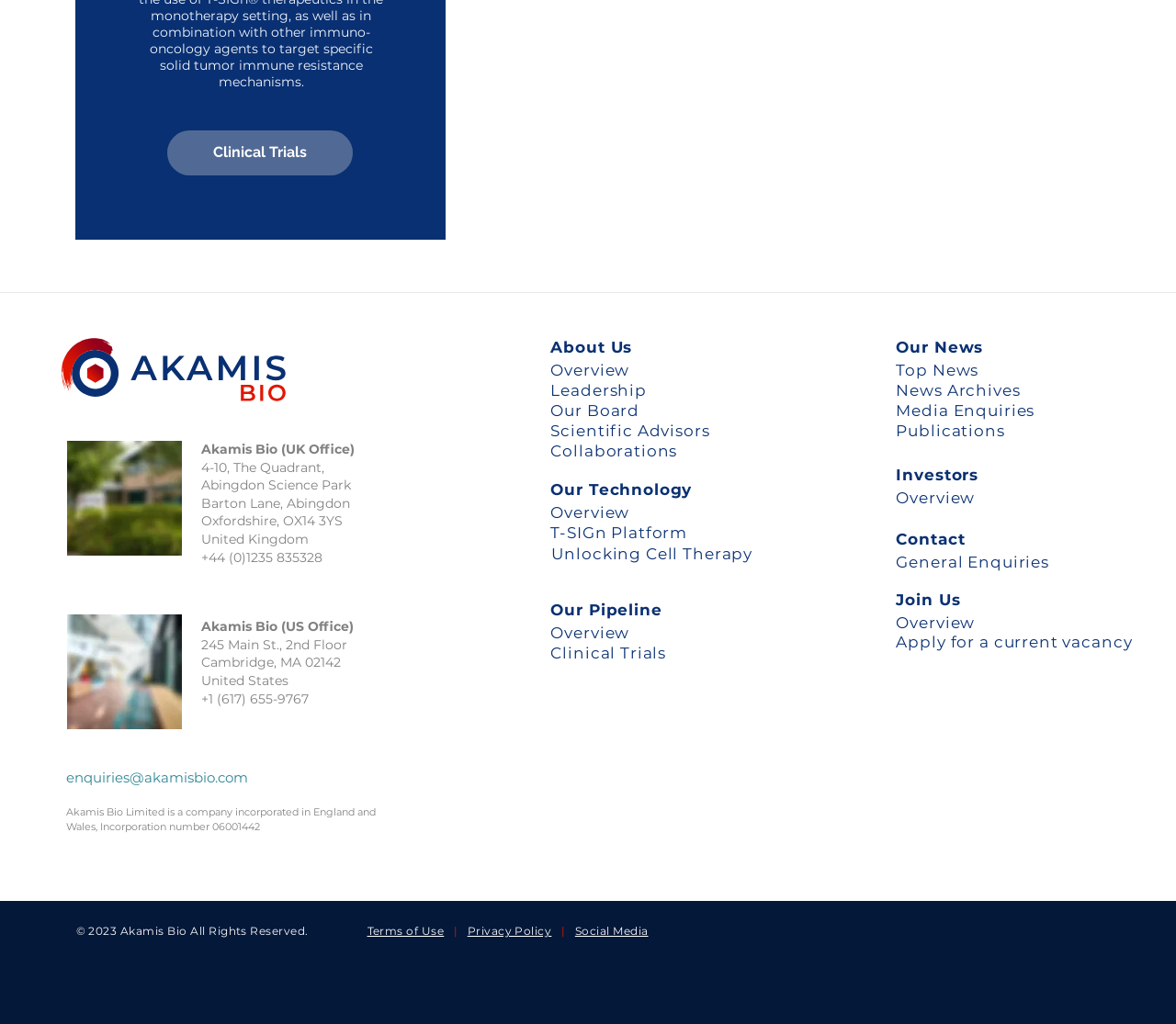Can you find the bounding box coordinates of the area I should click to execute the following instruction: "Click Clinical Trials"?

[0.142, 0.127, 0.3, 0.171]